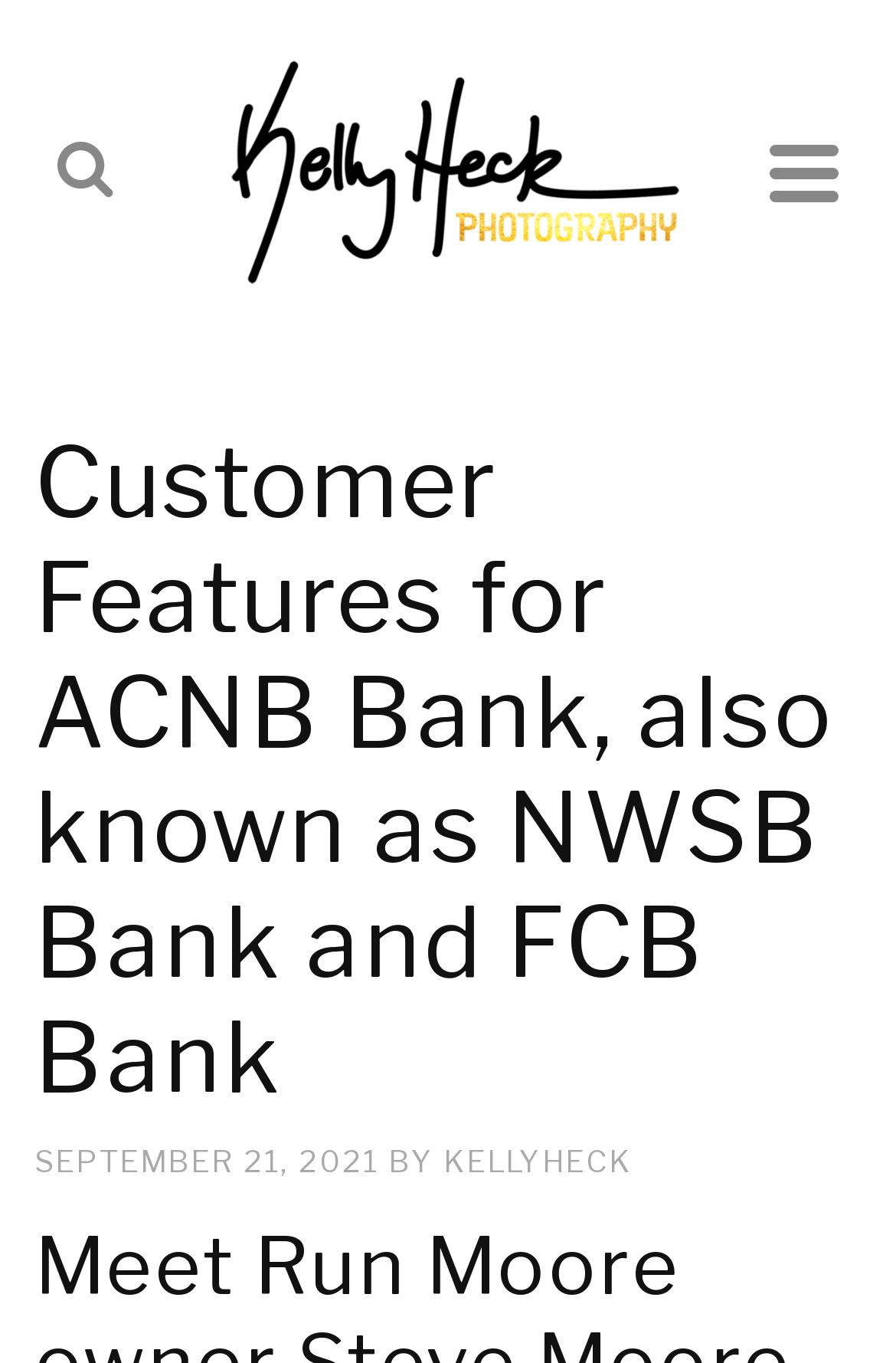What is the name of the photography studio?
With the help of the image, please provide a detailed response to the question.

I found the link 'Kelly Heck Photography' which is likely to be the name of the photography studio, as it is placed at the top of the webpage and has an associated image element.